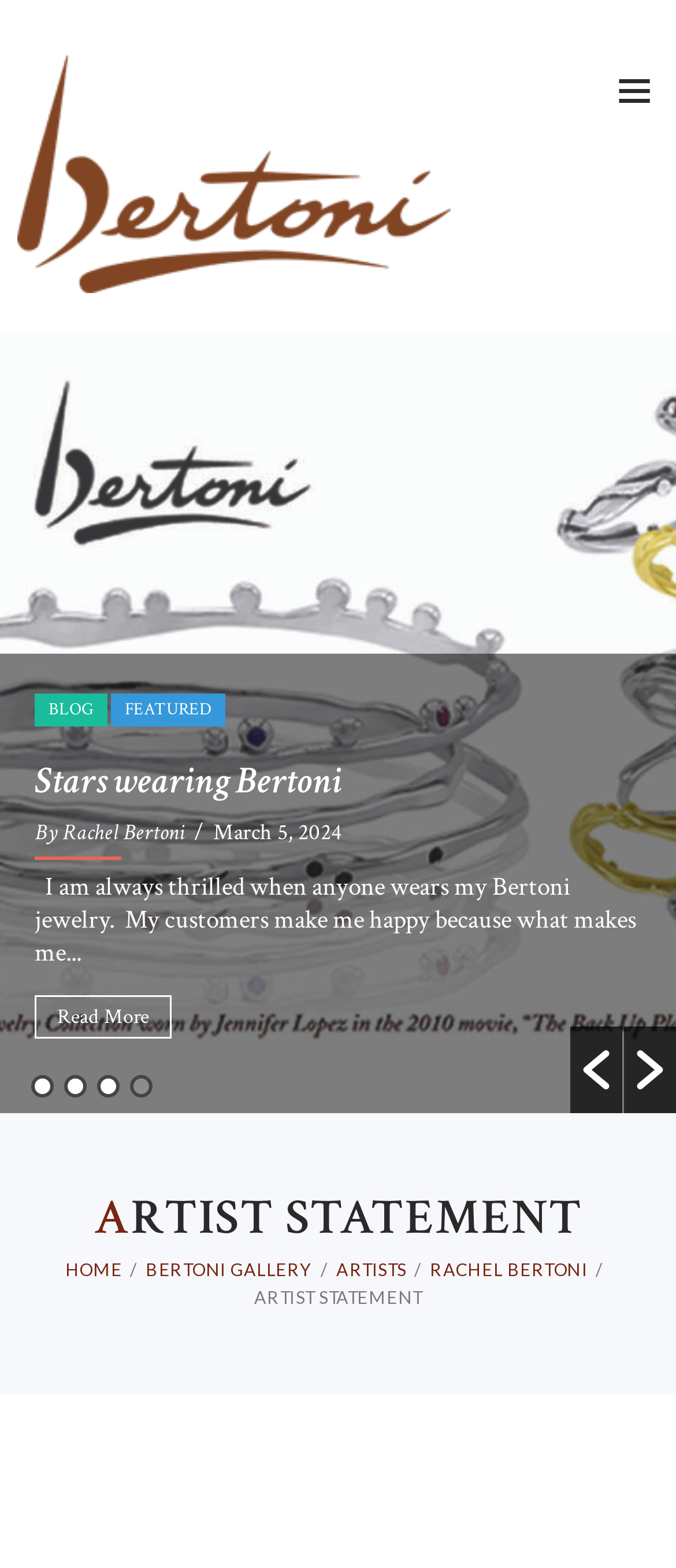Please identify the coordinates of the bounding box for the clickable region that will accomplish this instruction: "Type your name".

None